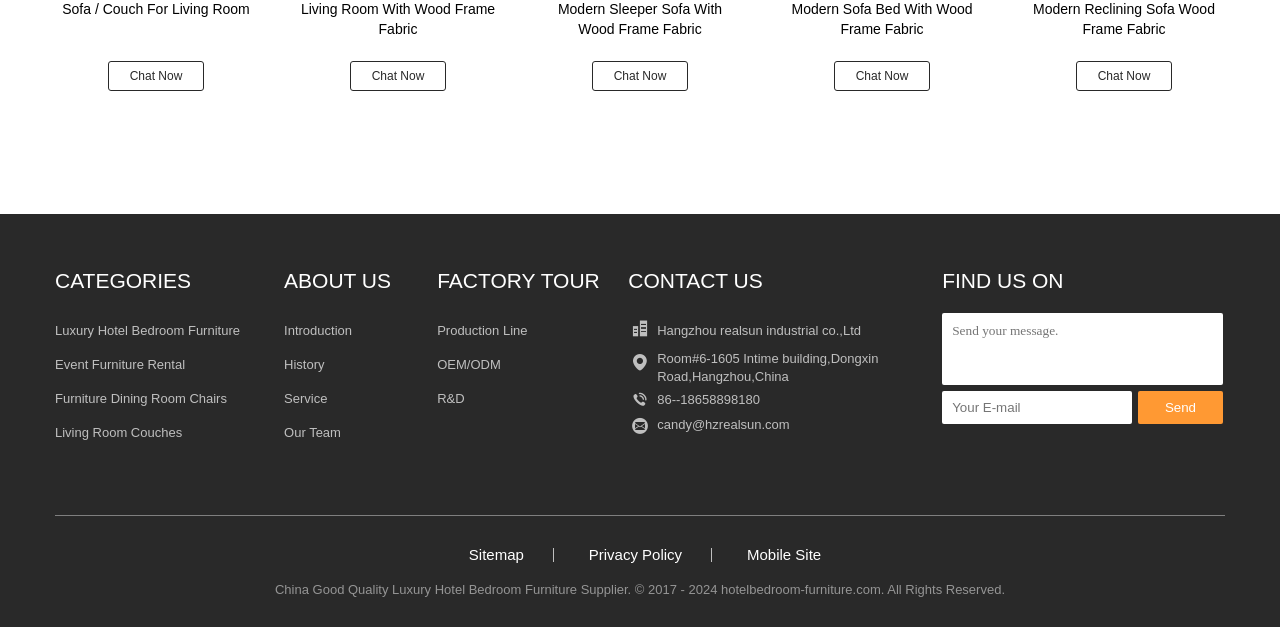Based on the image, provide a detailed and complete answer to the question: 
What is the email address to contact?

The email address can be found in the table under the 'CONTACT US' section, in the fourth row, second column.